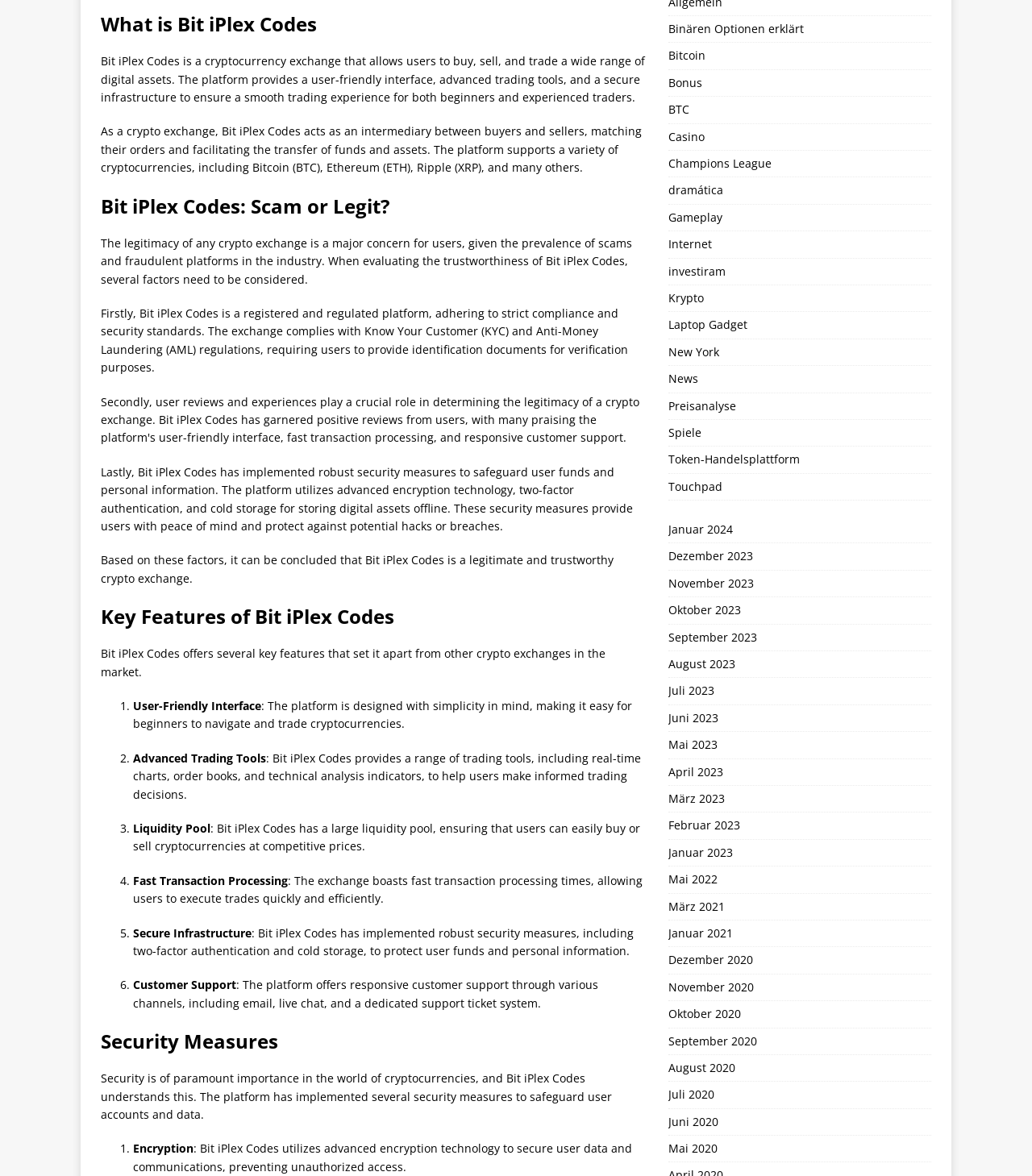Determine the bounding box for the described HTML element: "September 2023". Ensure the coordinates are four float numbers between 0 and 1 in the format [left, top, right, bottom].

[0.647, 0.531, 0.902, 0.553]